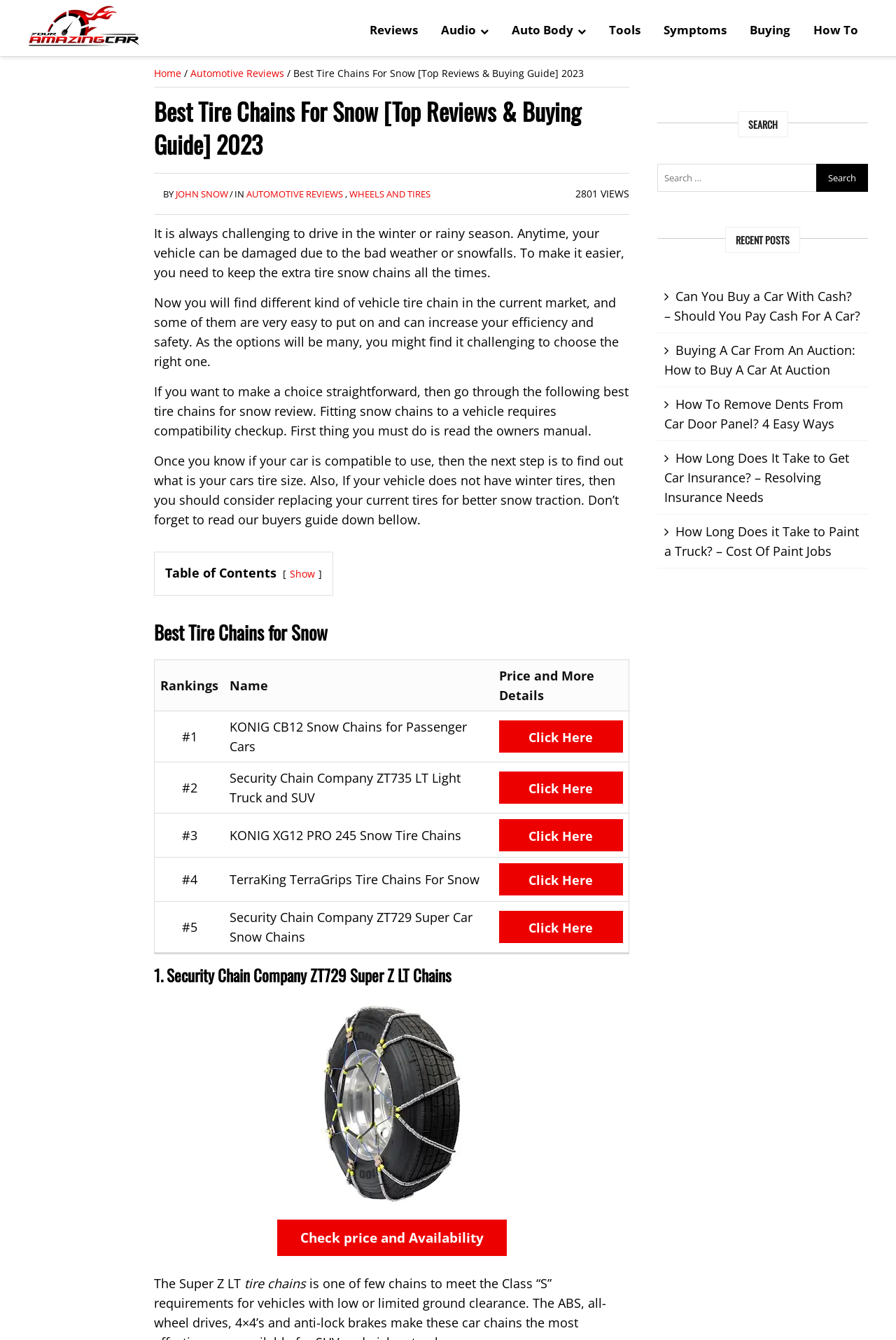Identify the bounding box coordinates of the area that should be clicked in order to complete the given instruction: "Read the review of the KONIG CB12 Snow Chains for Passenger Cars". The bounding box coordinates should be four float numbers between 0 and 1, i.e., [left, top, right, bottom].

[0.25, 0.531, 0.55, 0.569]